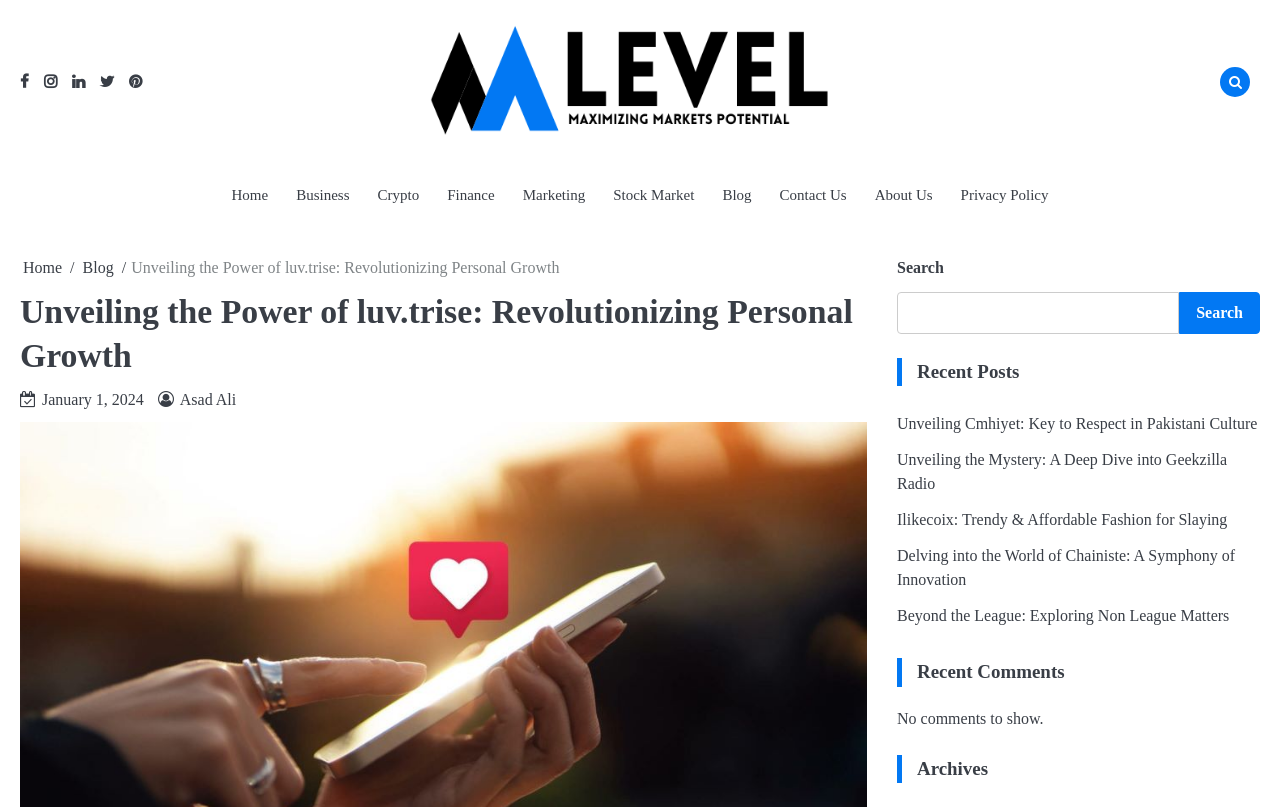Pinpoint the bounding box coordinates of the clickable area needed to execute the instruction: "Search for something". The coordinates should be specified as four float numbers between 0 and 1, i.e., [left, top, right, bottom].

[0.701, 0.362, 0.921, 0.414]